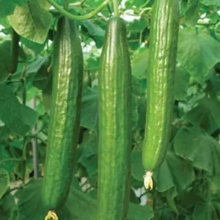Describe the image in great detail, covering all key points.

This image showcases three vibrant, elongated cucumbers hanging from a lush green plant, highlighting their fresh and healthy appearance. The cucumbers, characterized by their smooth, shiny skin and deep green color, exhibit an attractive texture that suggests ripeness and quality. They are part of the "Tesa F1" cucumber variety, known for being slightly smaller than supermarket cucumbers, measuring about 18-22 cm in length with a diameter of approximately 3 cm. This variety is well-suited for early production and boasts remarkable taste and market appeal, making it a favorite choice for gardeners interested in cultivating high-quality cucumbers. The background features healthy green leaves, indicating a thriving growing environment.